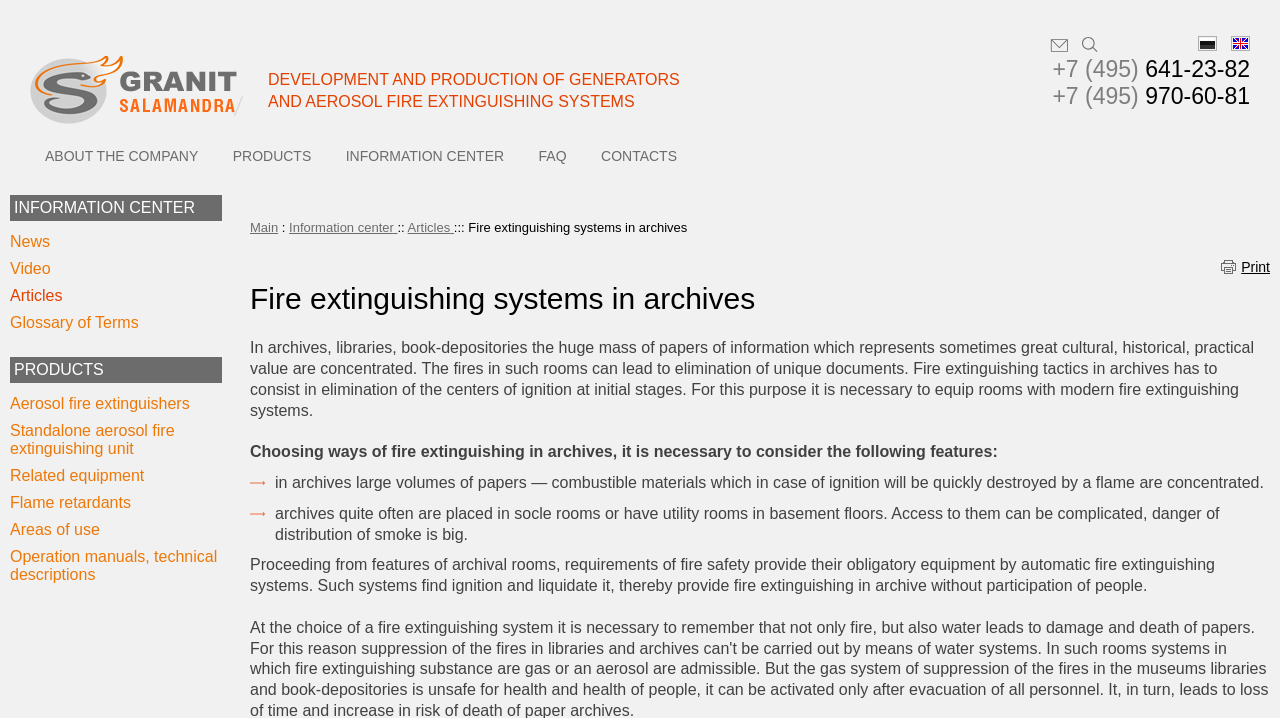Identify the bounding box coordinates for the element you need to click to achieve the following task: "Click the 'Print' link". The coordinates must be four float values ranging from 0 to 1, formatted as [left, top, right, bottom].

[0.954, 0.355, 0.992, 0.389]